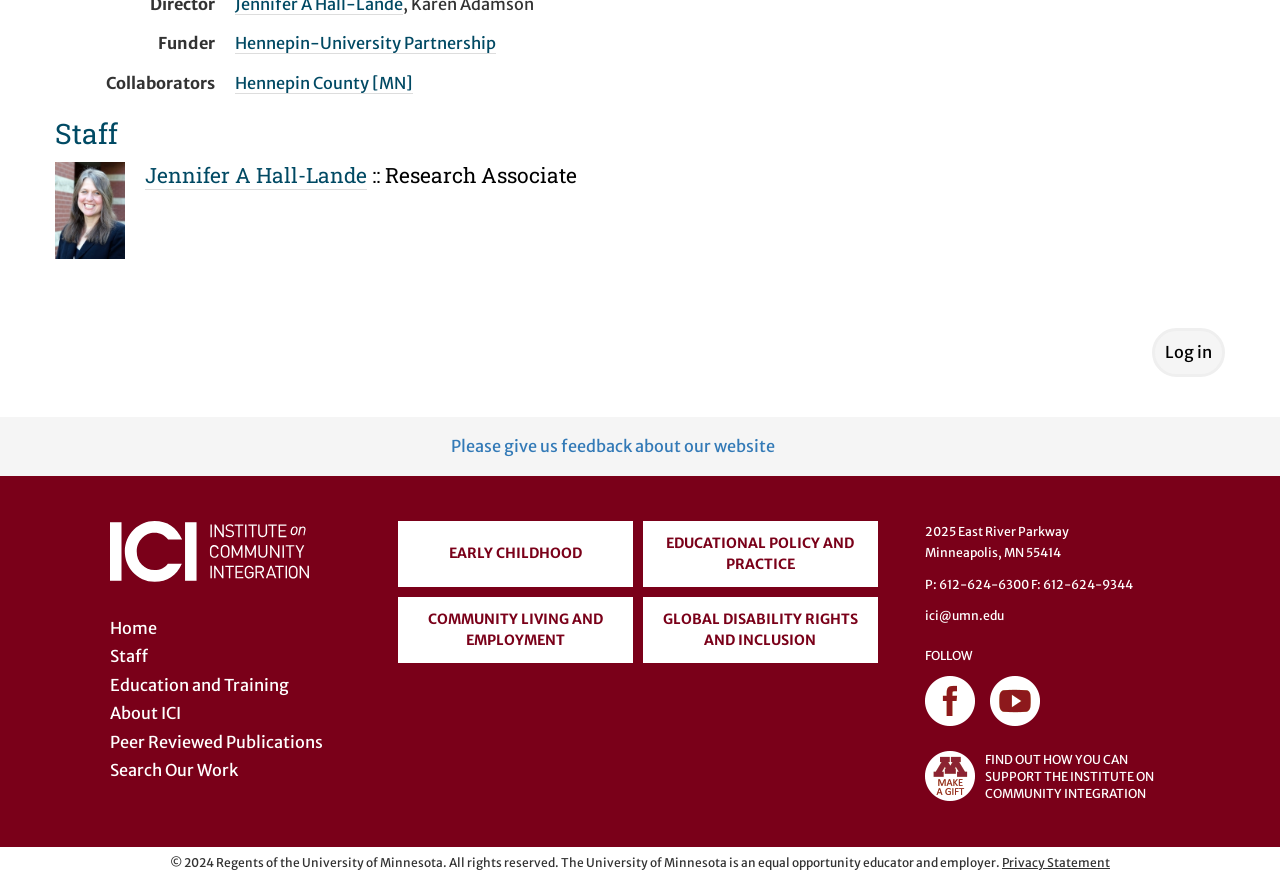Find the bounding box coordinates of the element I should click to carry out the following instruction: "Follow on facebook".

[0.723, 0.77, 0.762, 0.827]